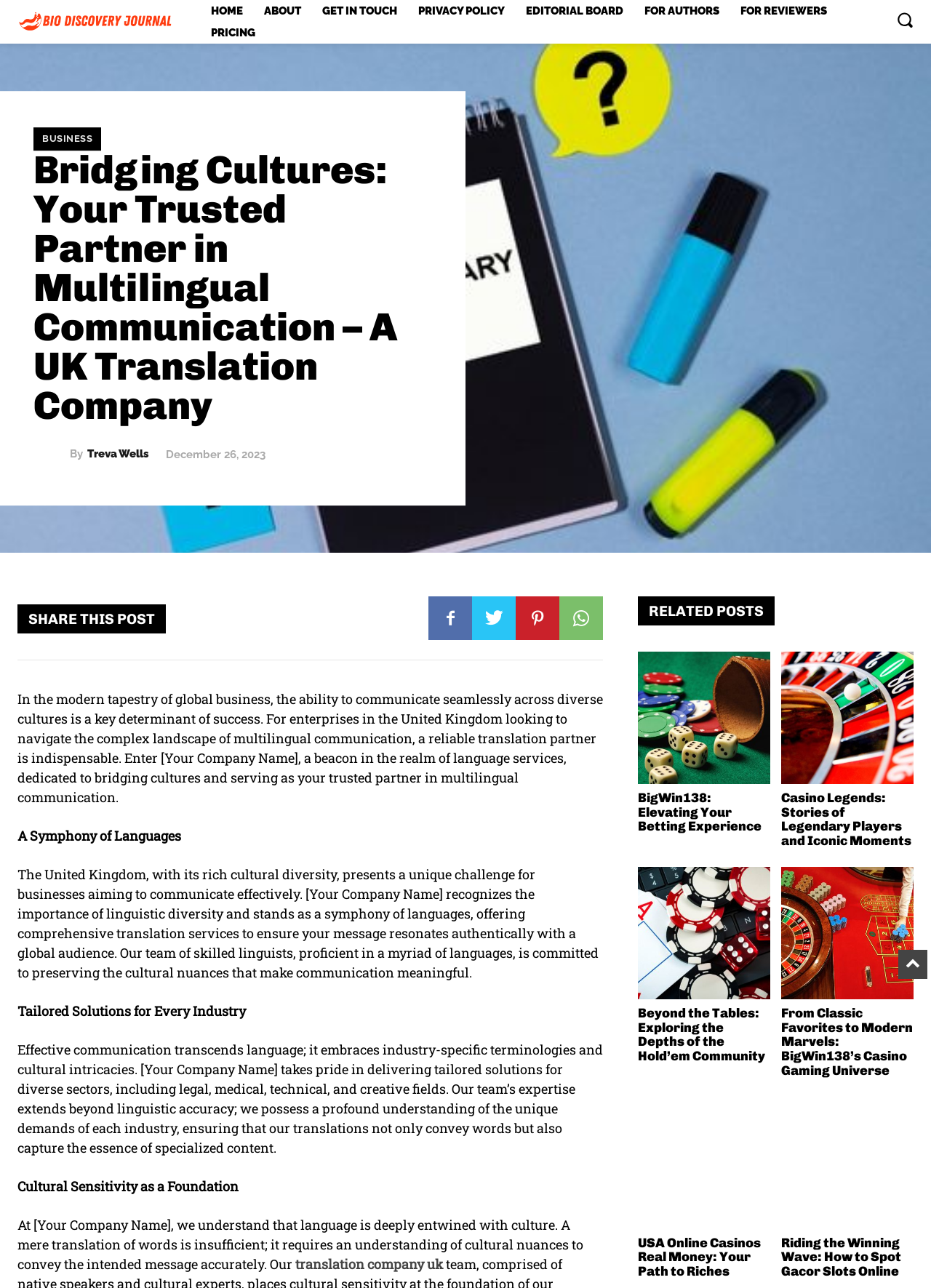Identify the bounding box coordinates for the UI element described as follows: For Authors. Use the format (top-left x, top-left y, bottom-right x, bottom-right y) and ensure all values are floating point numbers between 0 and 1.

[0.683, 0.0, 0.782, 0.017]